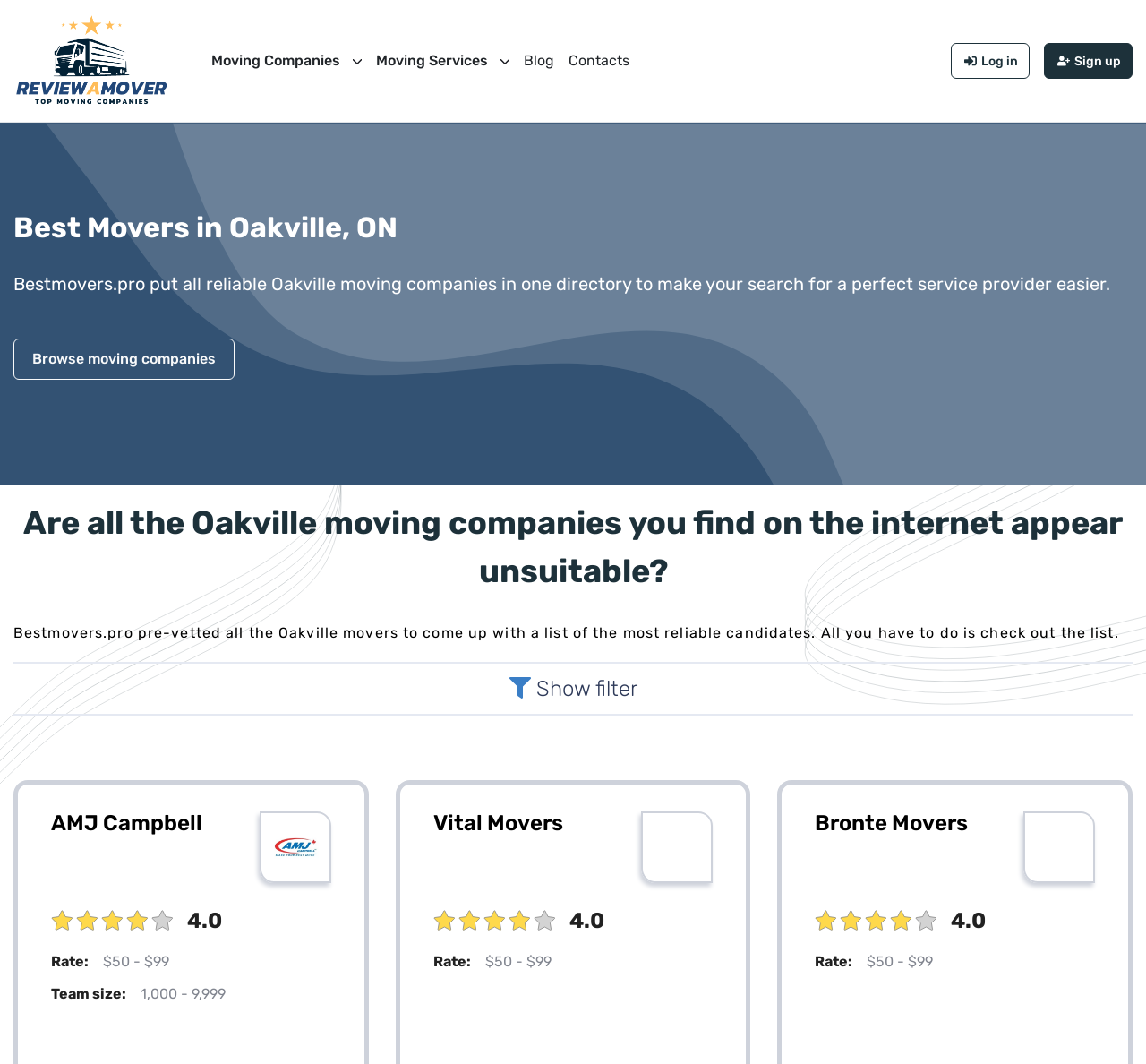Locate the bounding box of the UI element described by: "Show filter" in the given webpage screenshot.

[0.012, 0.624, 0.988, 0.671]